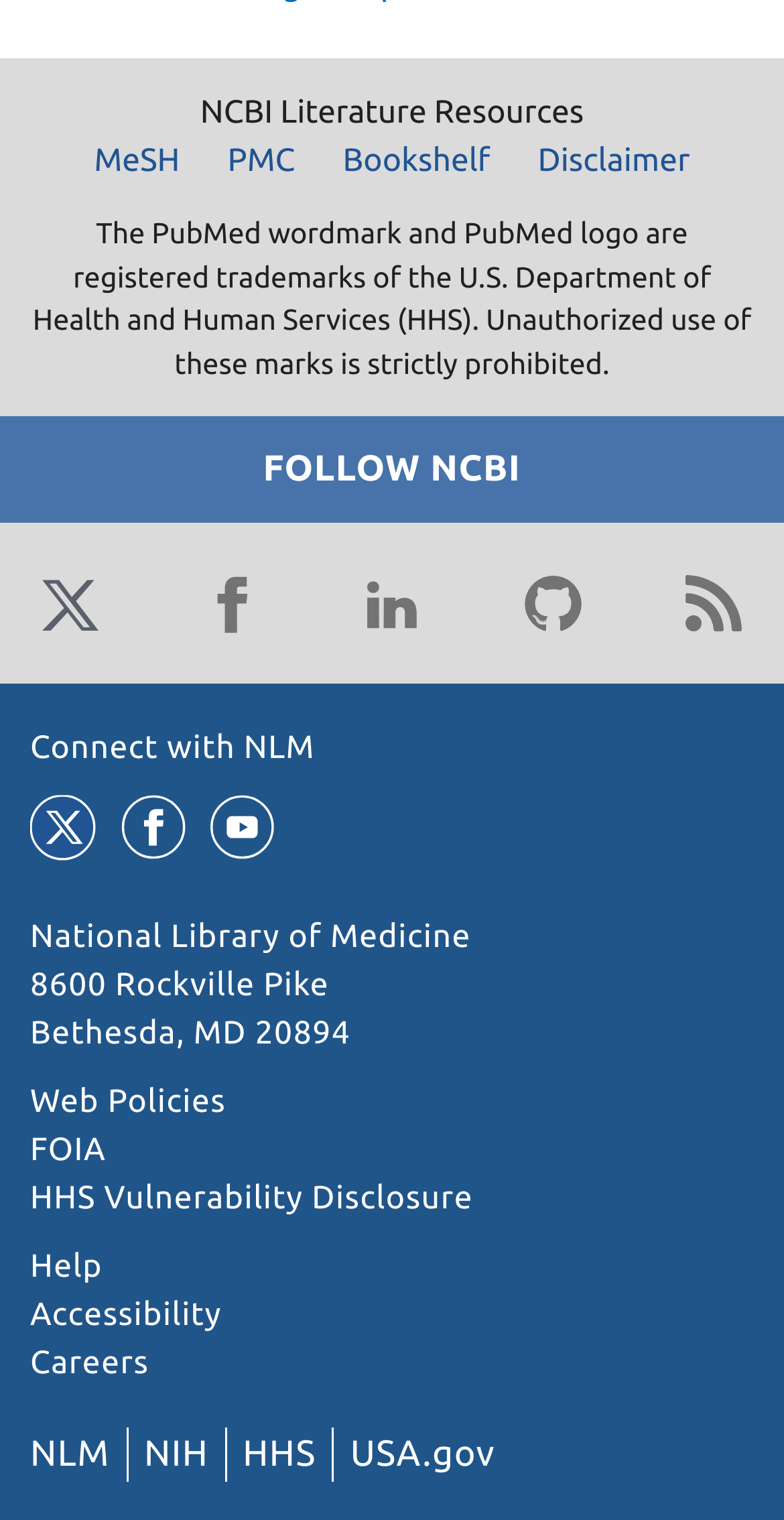Determine the bounding box coordinates (top-left x, top-left y, bottom-right x, bottom-right y) of the UI element described in the following text: Web Policies

[0.038, 0.713, 0.288, 0.737]